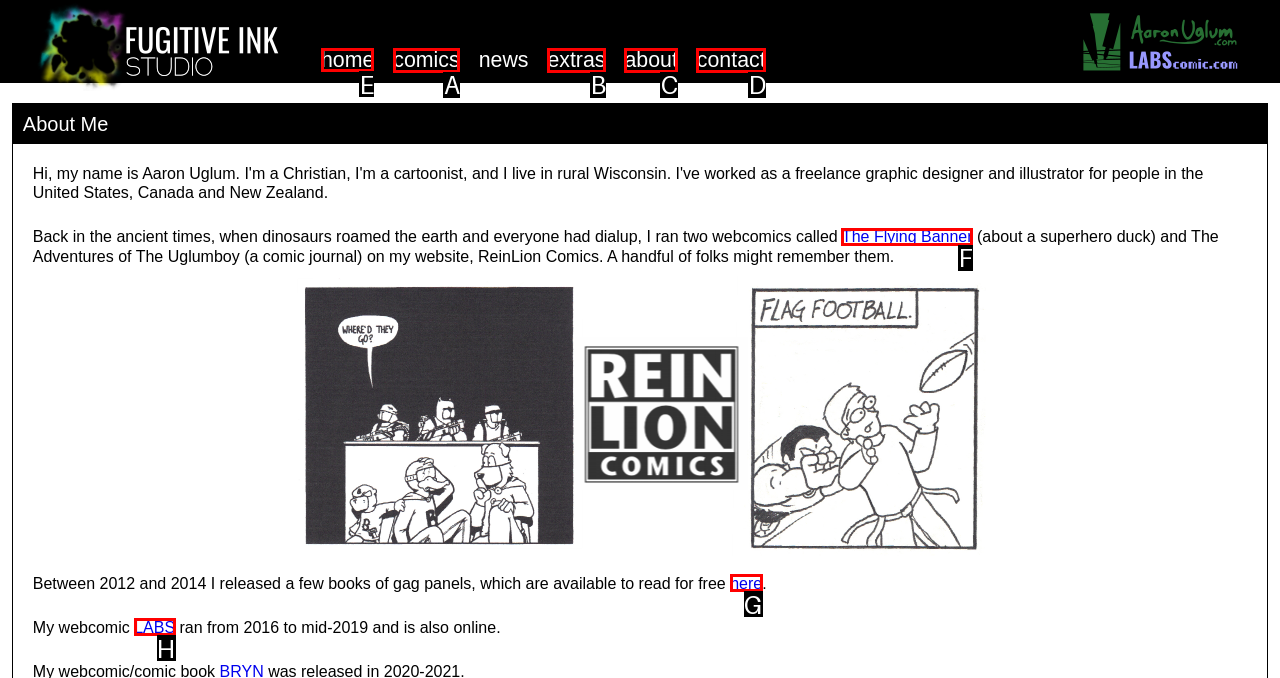Identify the correct HTML element to click to accomplish this task: go to home page
Respond with the letter corresponding to the correct choice.

E